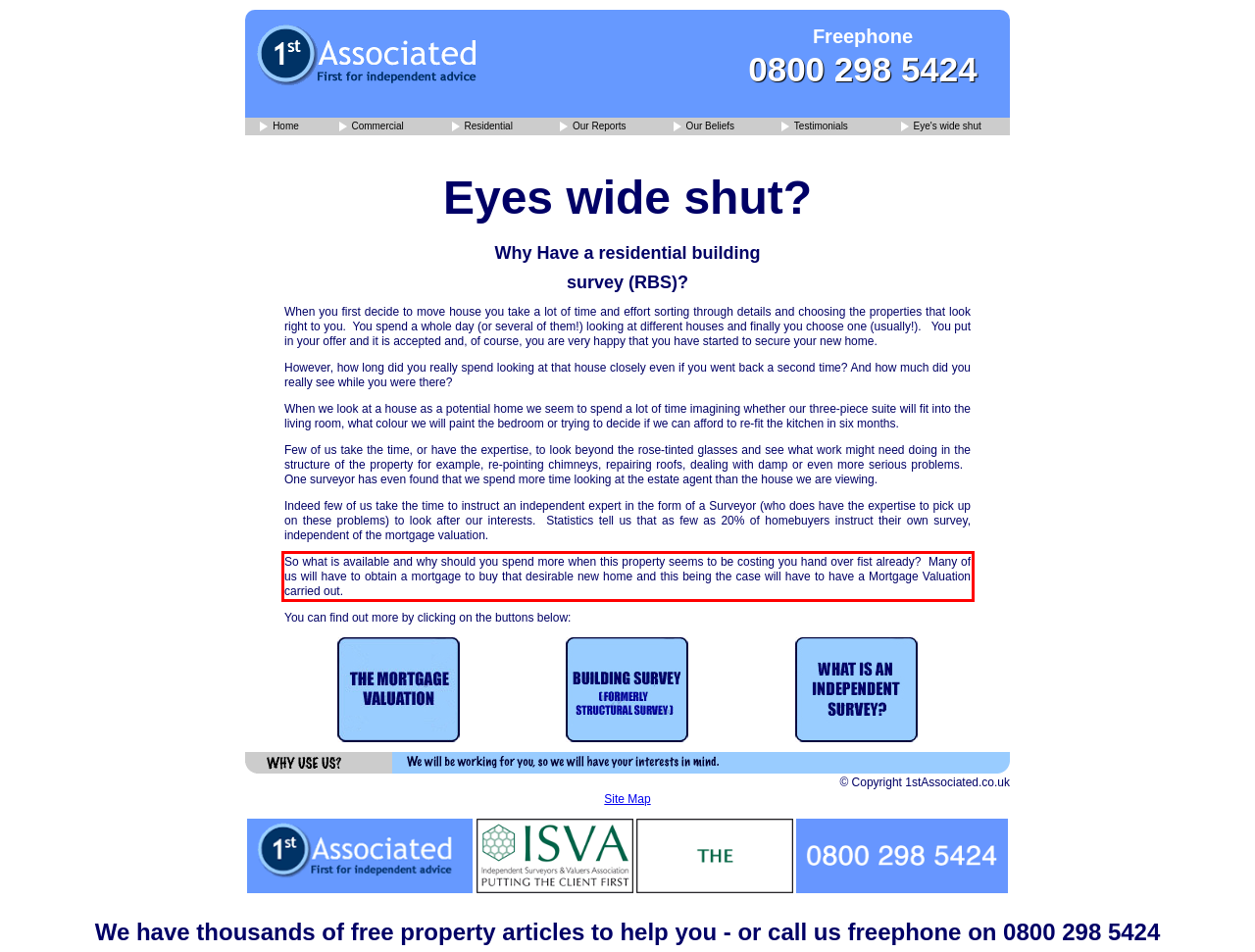Please extract the text content from the UI element enclosed by the red rectangle in the screenshot.

So what is available and why should you spend more when this property seems to be costing you hand over fist already? Many of us will have to obtain a mortgage to buy that desirable new home and this being the case will have to have a Mortgage Valuation carried out.